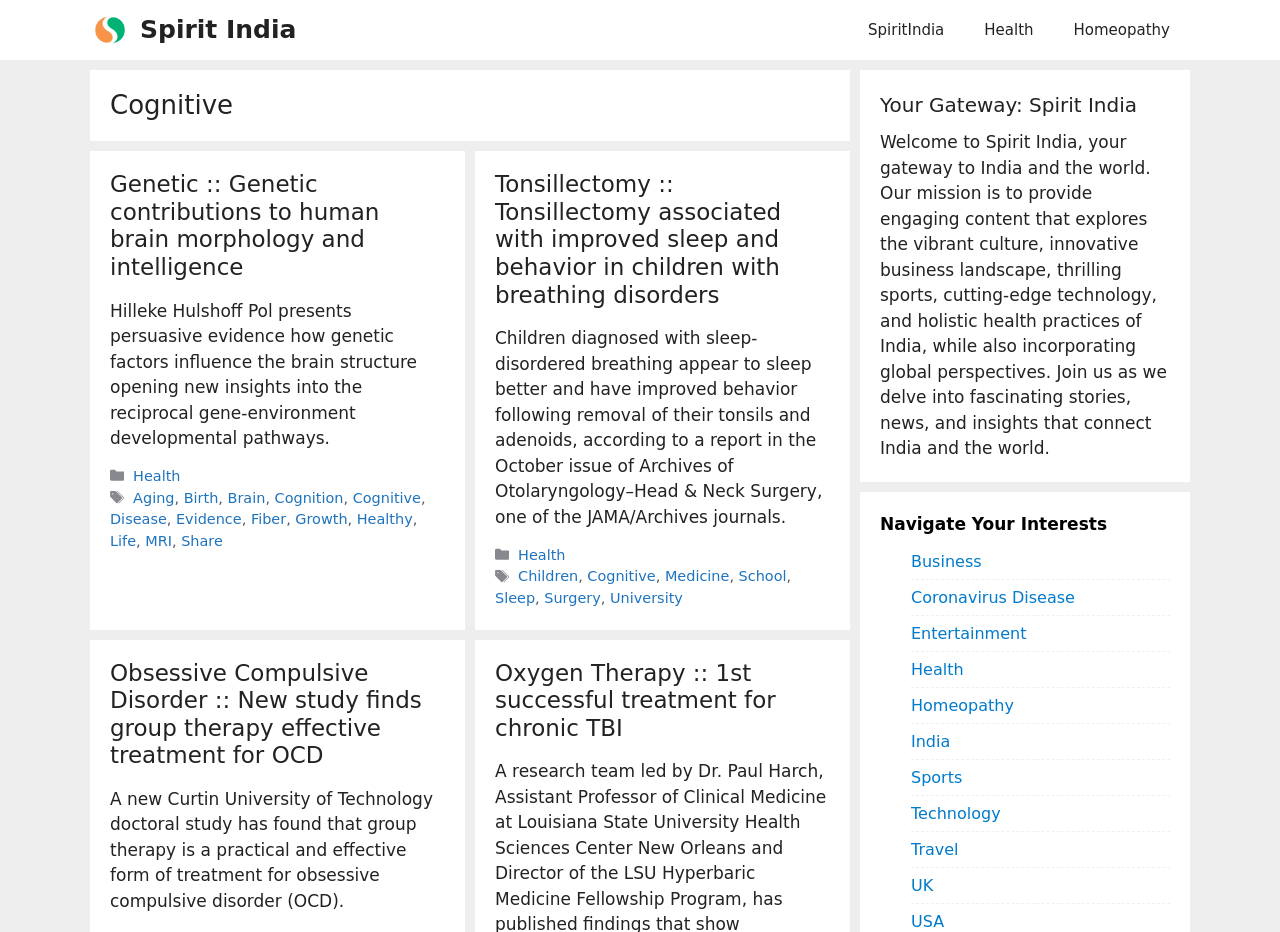How many articles are on the webpage?
We need a detailed and exhaustive answer to the question. Please elaborate.

I determined the answer by looking at the webpage structure, where I found multiple article sections, each with a heading and content, indicating that there are at least 3 articles on the webpage.